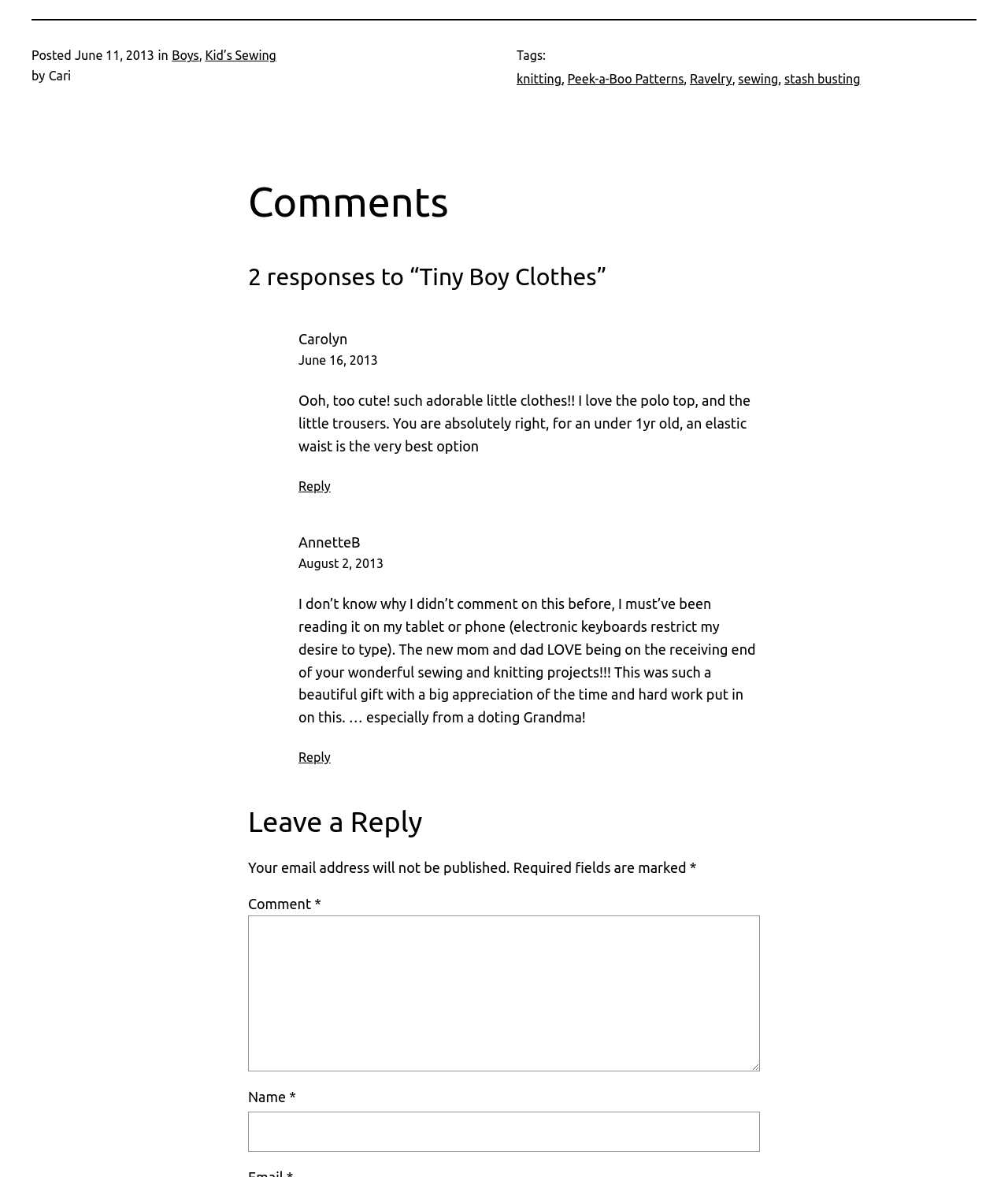Can you find the bounding box coordinates of the area I should click to execute the following instruction: "Click on the 'Reply to AnnetteB' link"?

[0.296, 0.637, 0.328, 0.649]